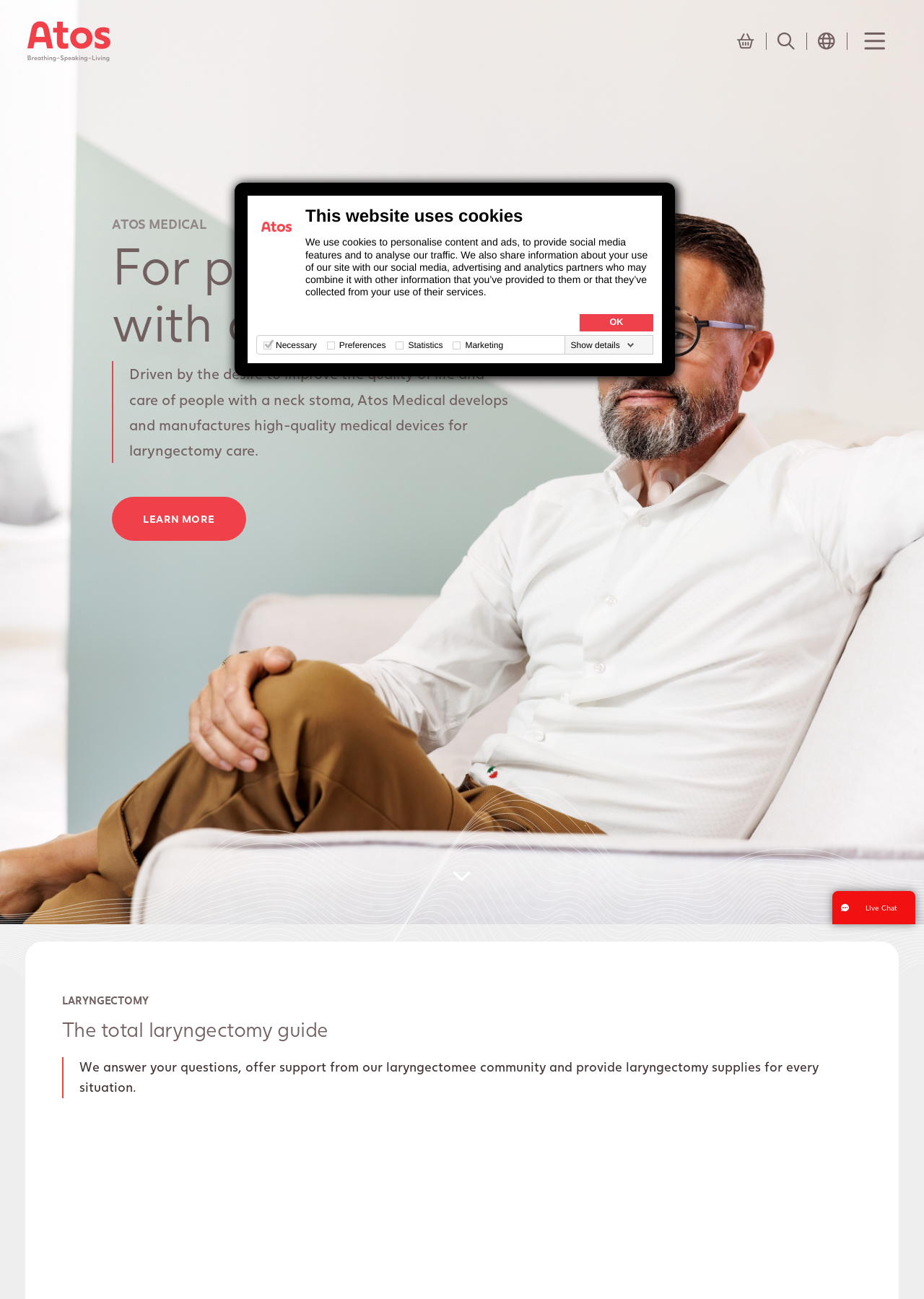Using the element description: "aesthetic clinic near me", determine the bounding box coordinates. The coordinates should be in the format [left, top, right, bottom], with values between 0 and 1.

None